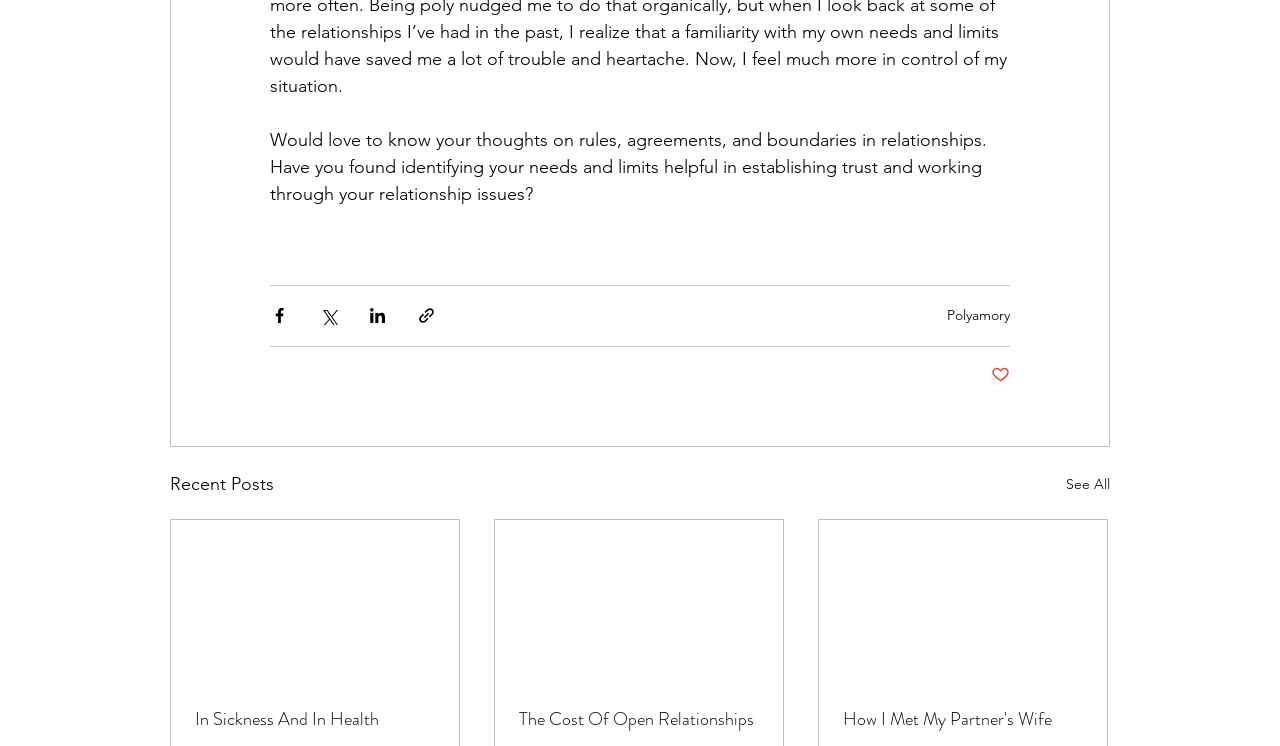Identify the bounding box coordinates of the specific part of the webpage to click to complete this instruction: "View all recent posts".

[0.833, 0.63, 0.867, 0.668]